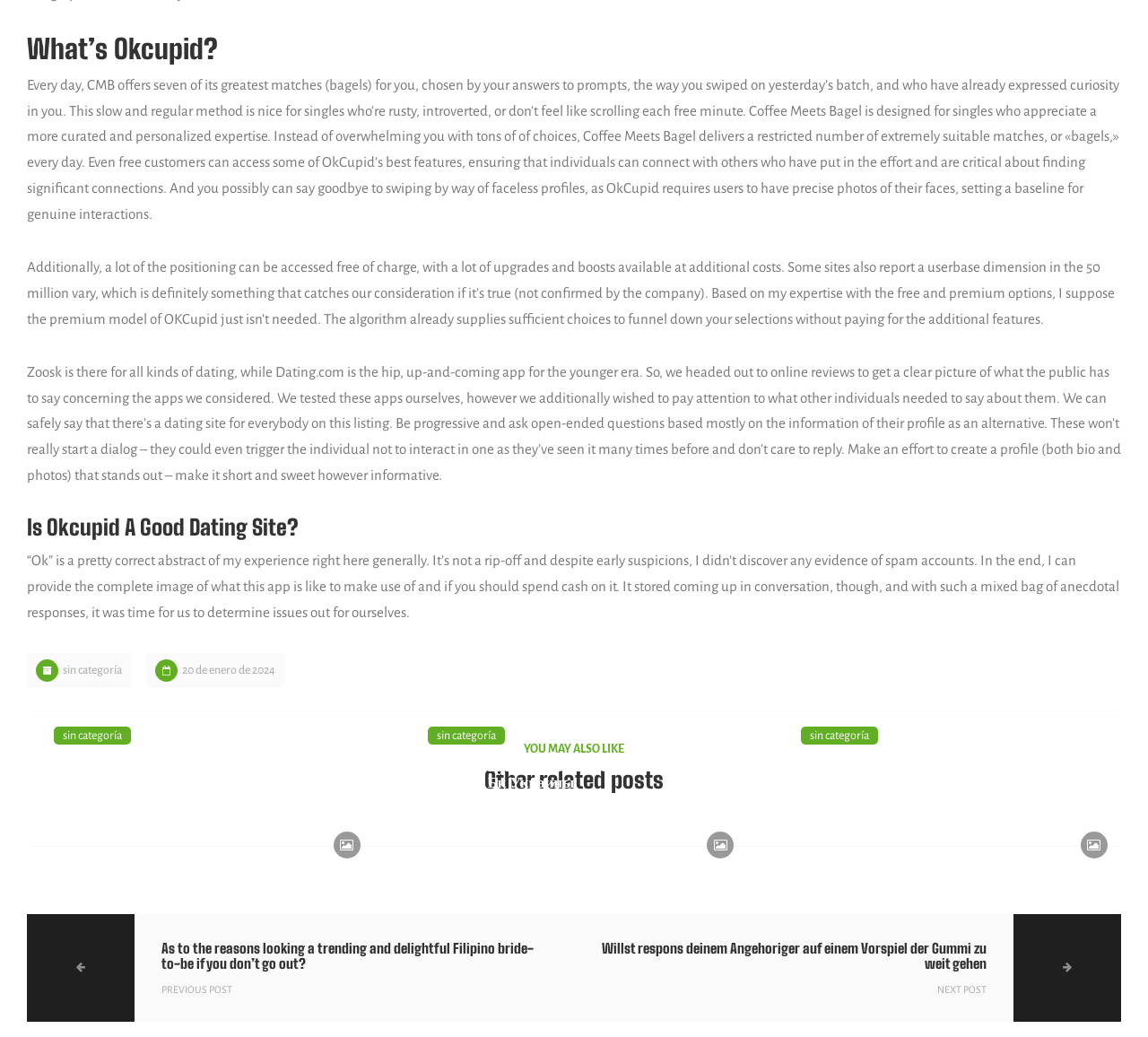Answer the following inquiry with a single word or phrase:
What is the topic of the webpage?

OkCupid